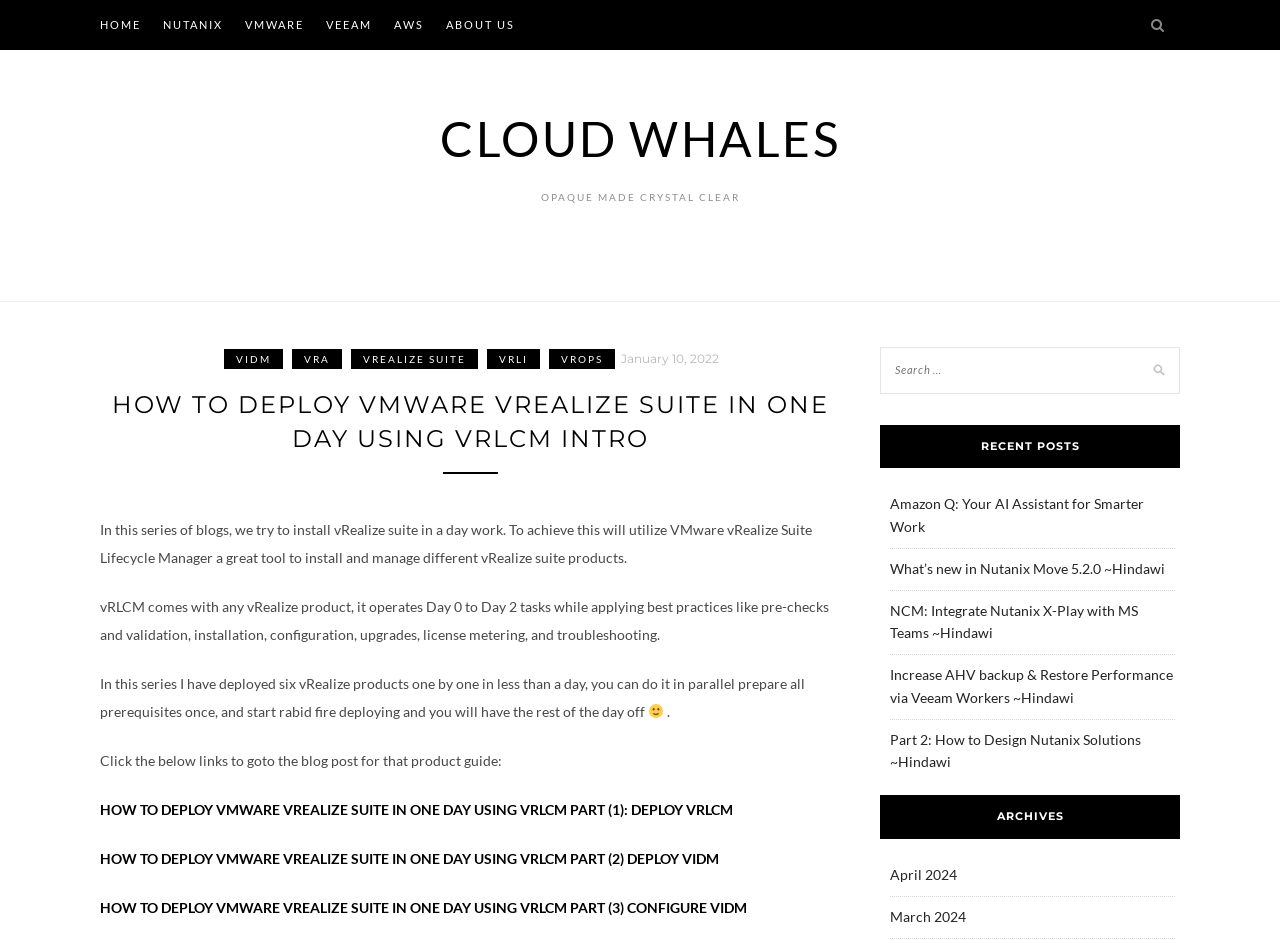Pinpoint the bounding box coordinates of the element to be clicked to execute the instruction: "Click HOME link".

[0.078, 0.0, 0.11, 0.053]